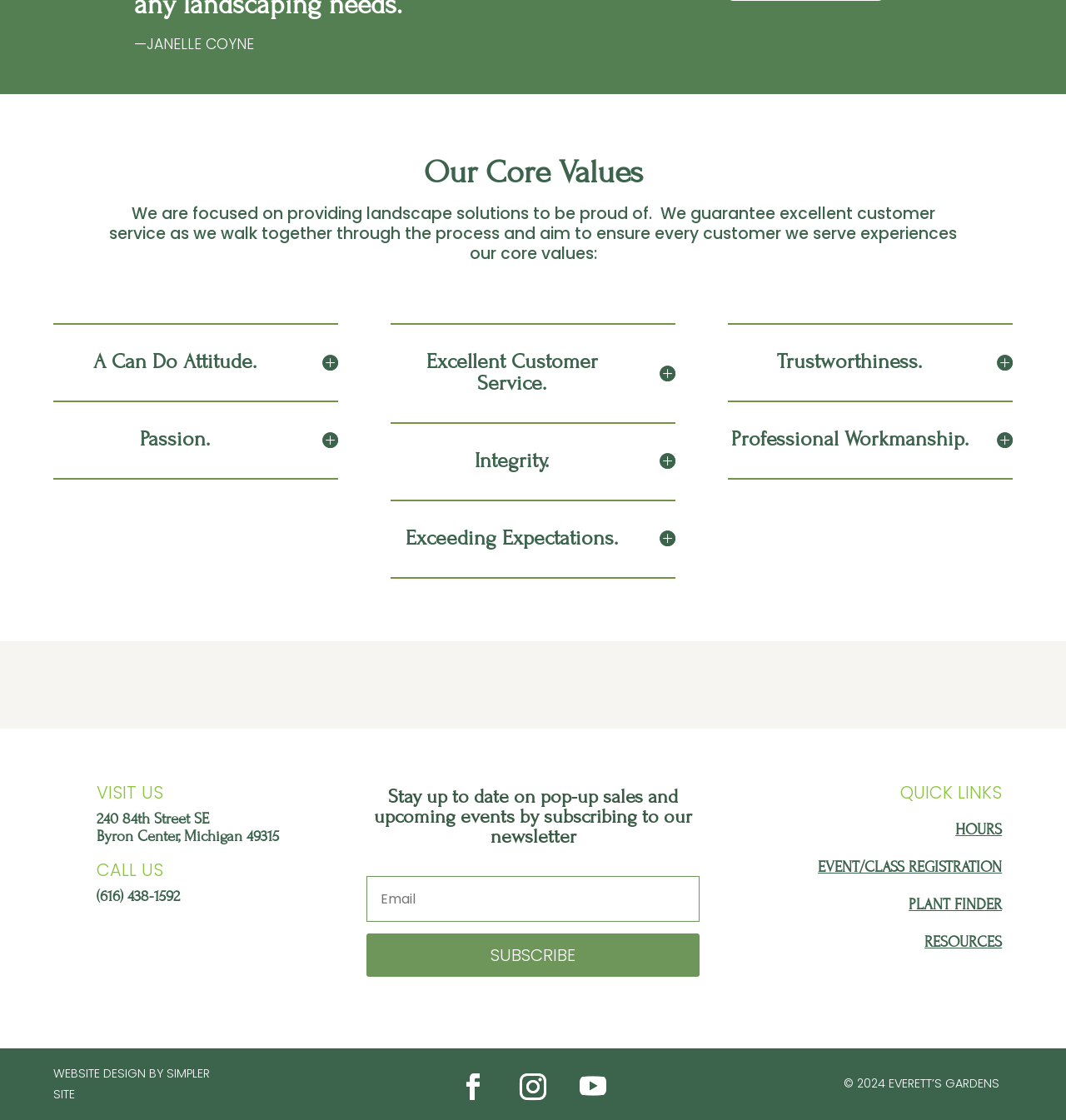Find the bounding box coordinates corresponding to the UI element with the description: "Follow". The coordinates should be formatted as [left, top, right, bottom], with values as floats between 0 and 1.

[0.531, 0.937, 0.581, 0.994]